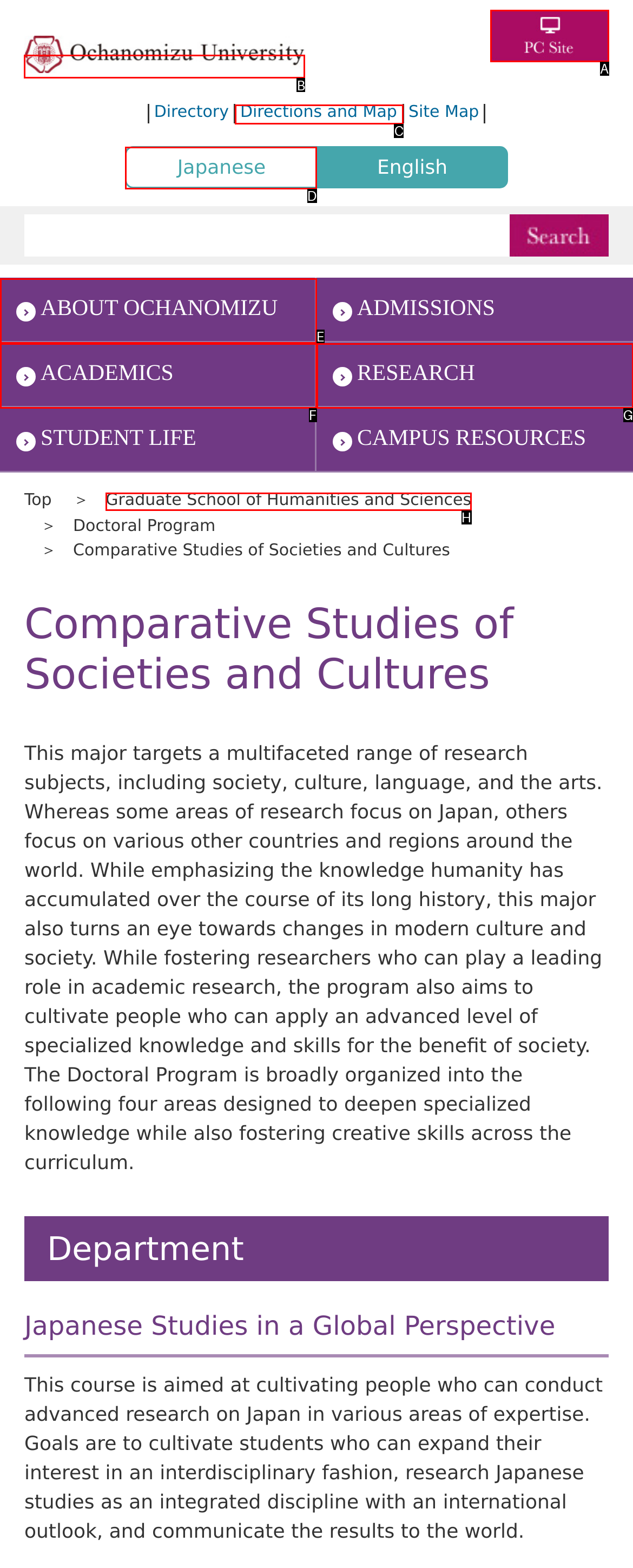Identify which lettered option to click to carry out the task: Click Ochanomizu University link. Provide the letter as your answer.

B